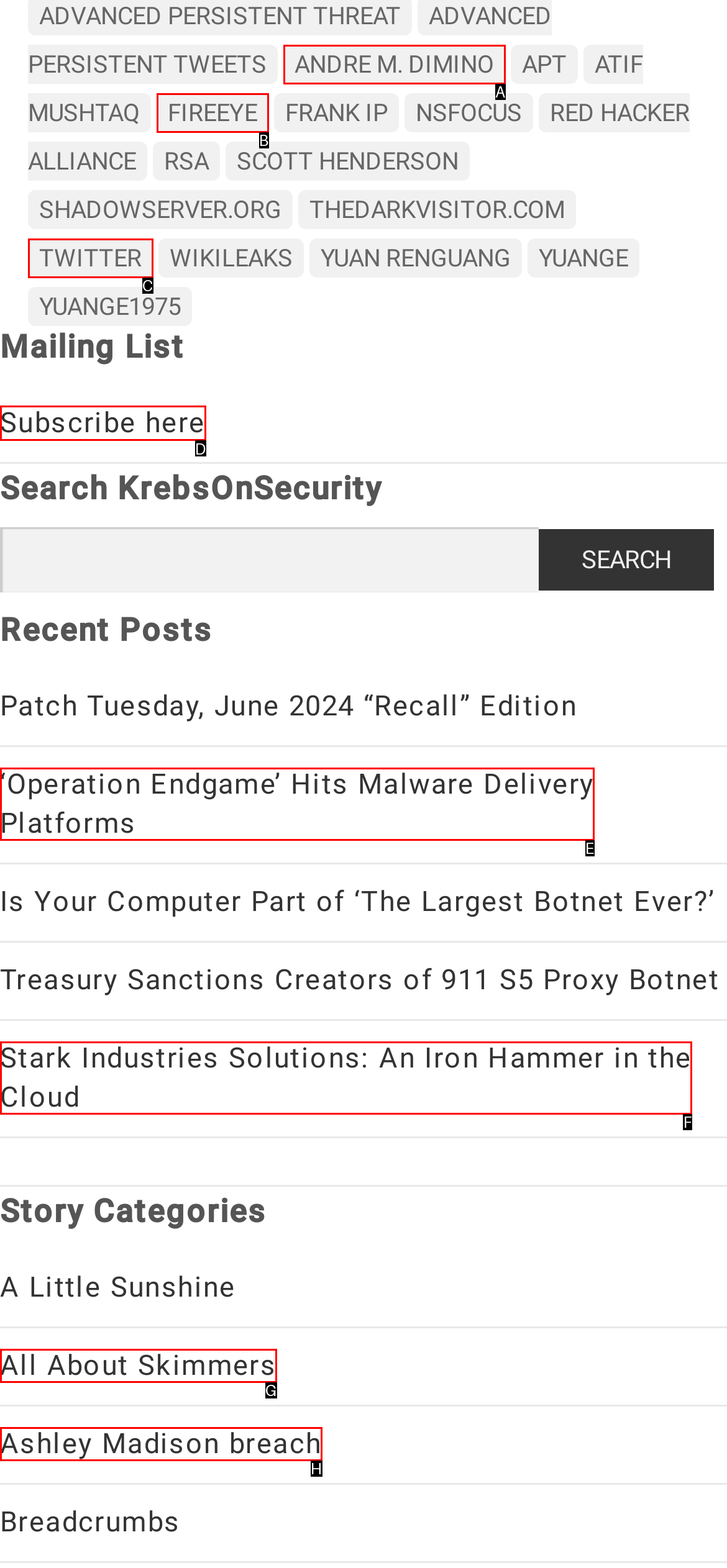Determine the appropriate lettered choice for the task: Subscribe to the mailing list. Reply with the correct letter.

D